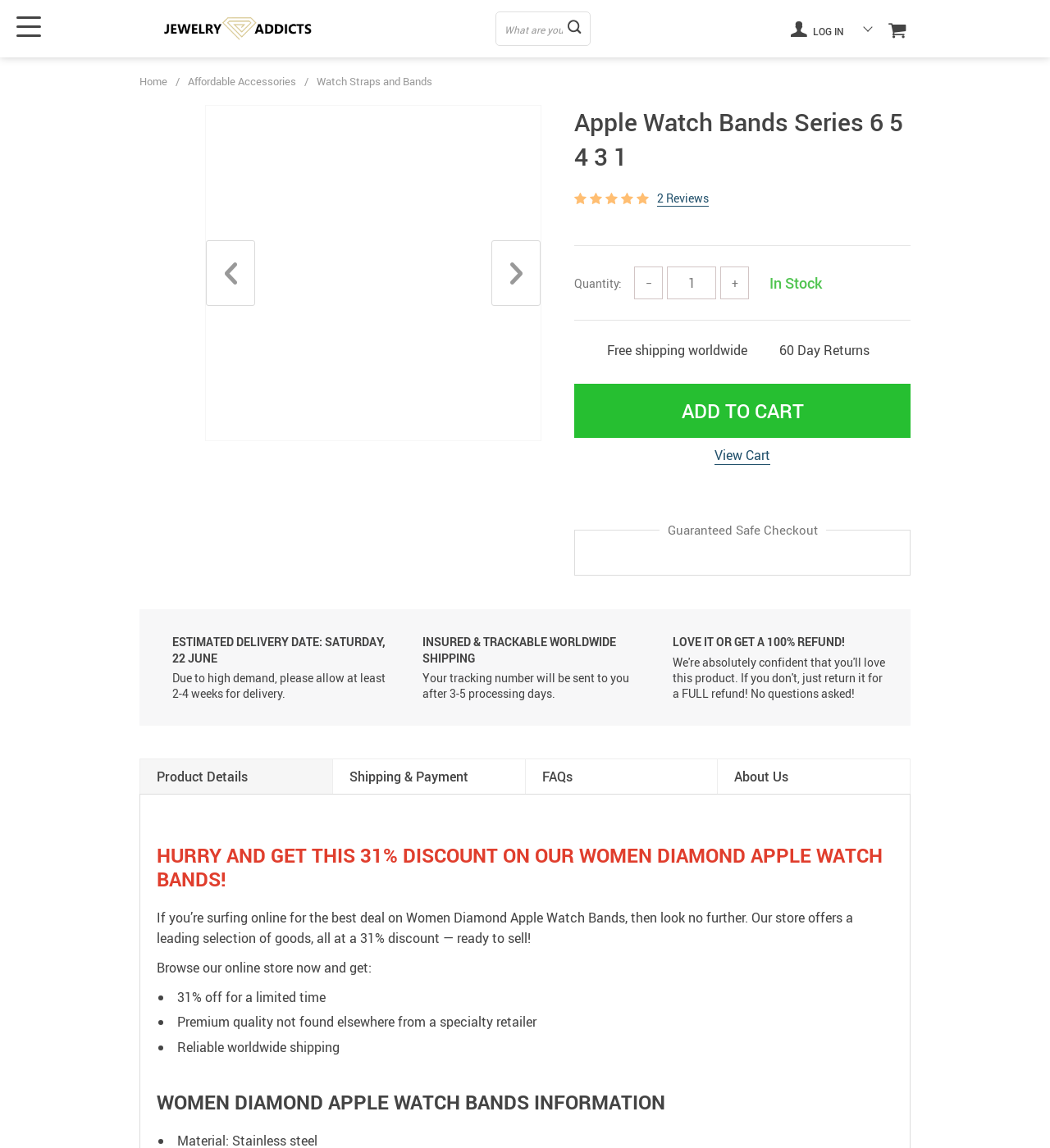Please provide a one-word or short phrase answer to the question:
What is the estimated delivery date for the product?

Saturday, 22 June